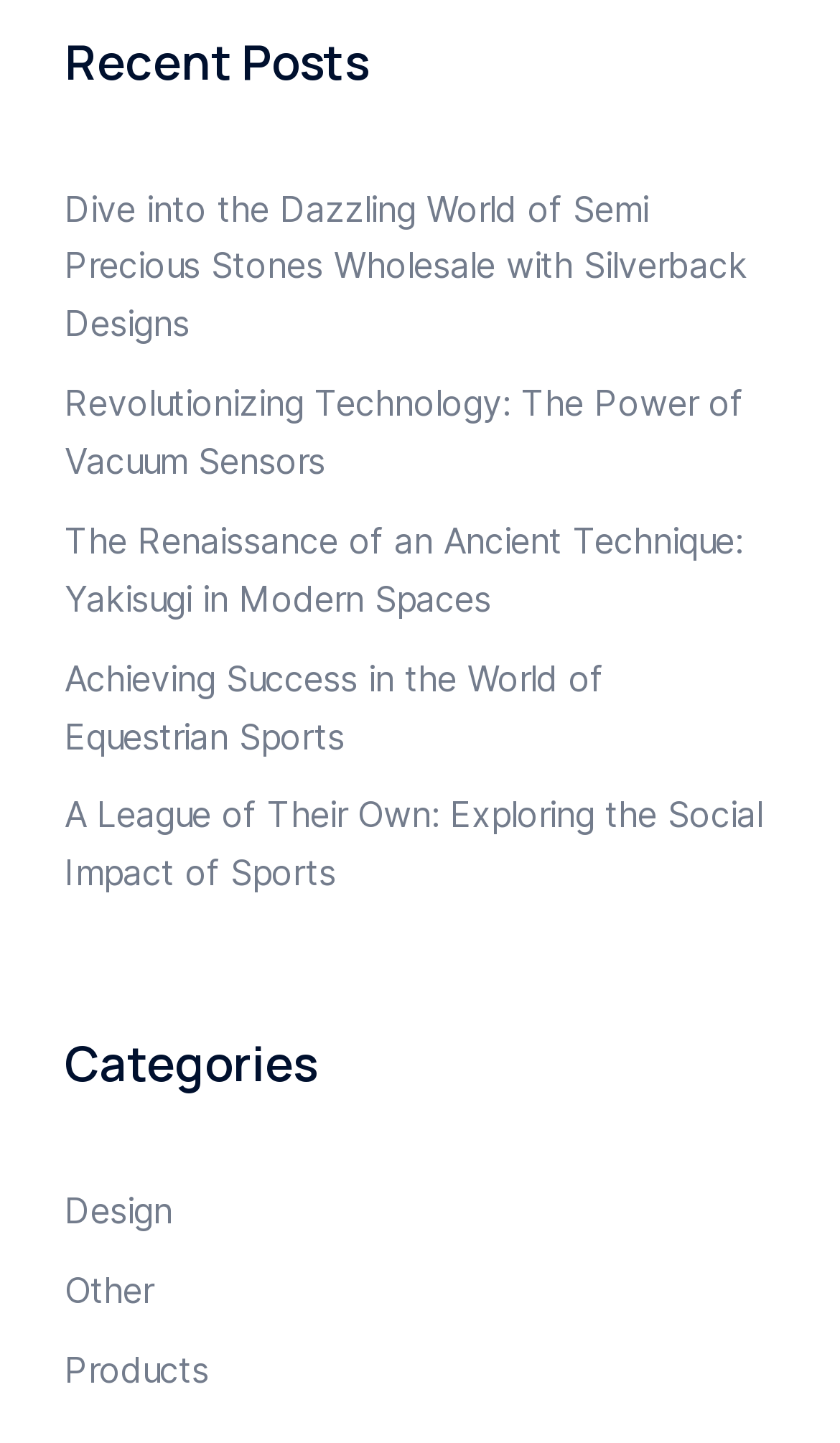Can you determine the bounding box coordinates of the area that needs to be clicked to fulfill the following instruction: "Explore Design categories"?

[0.077, 0.824, 0.205, 0.854]